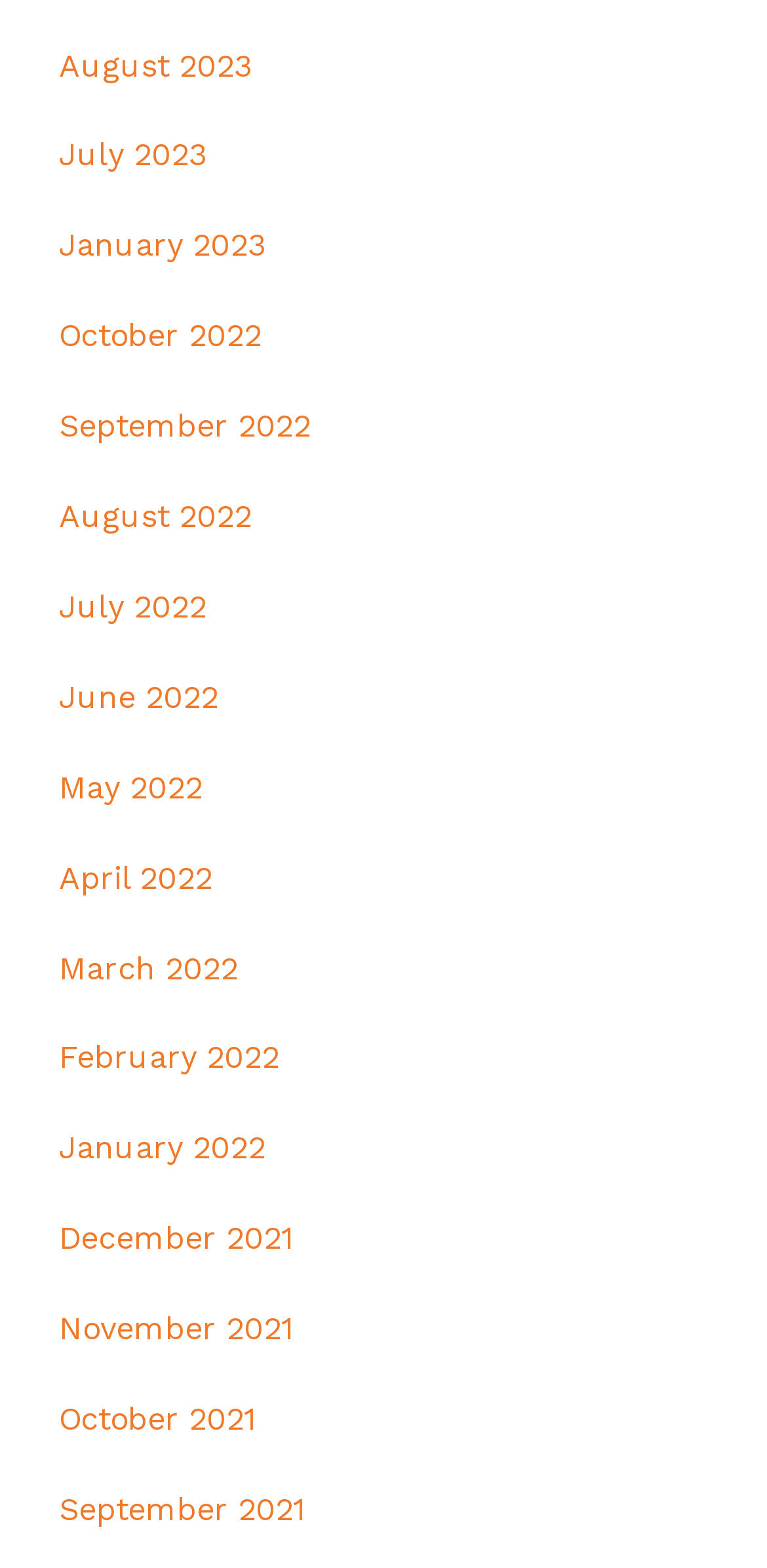Find the bounding box coordinates of the clickable element required to execute the following instruction: "Read the post about How To Get The Most Out Of Your Device When Gaming". Provide the coordinates as four float numbers between 0 and 1, i.e., [left, top, right, bottom].

None